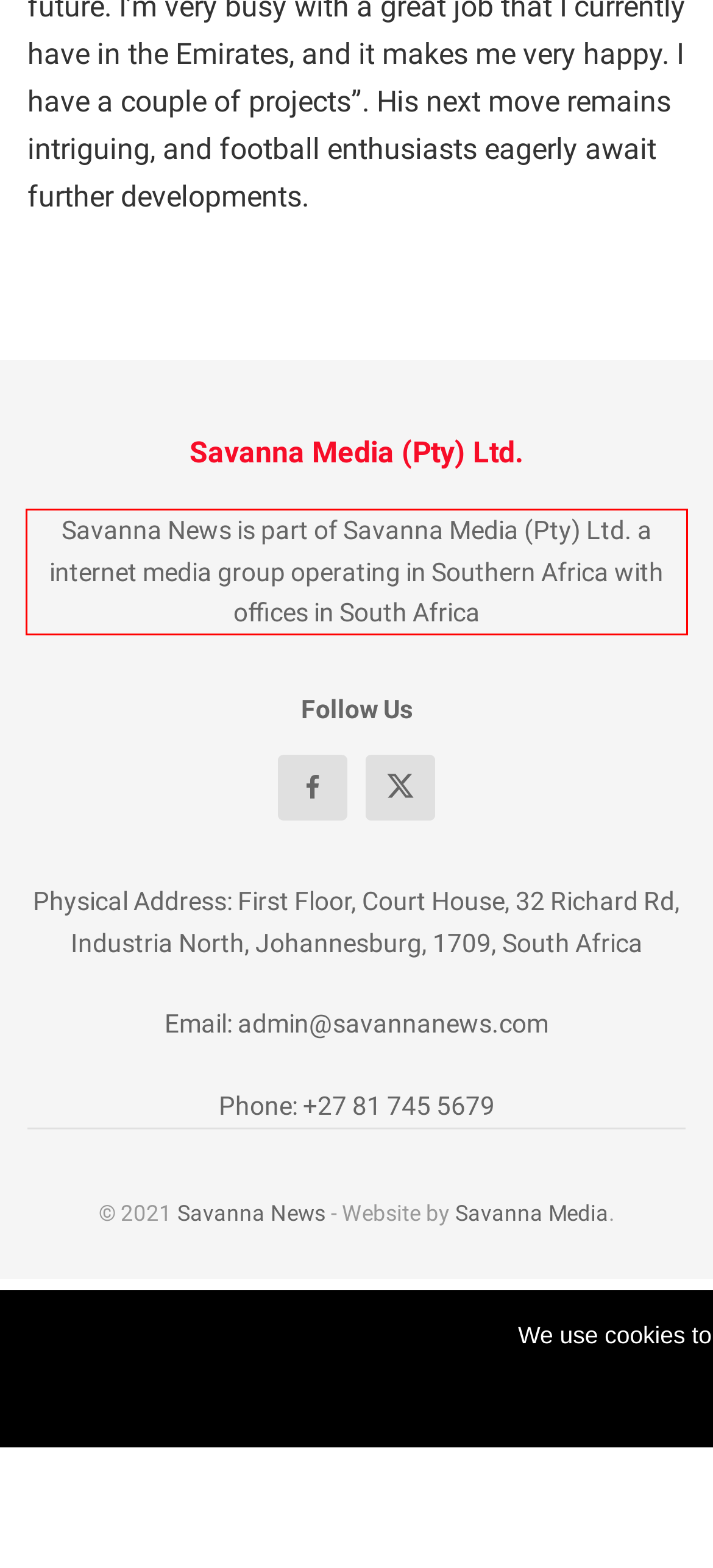You are provided with a screenshot of a webpage containing a red bounding box. Please extract the text enclosed by this red bounding box.

Savanna News is part of Savanna Media (Pty) Ltd. a internet media group operating in Southern Africa with offices in South Africa